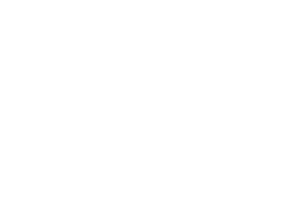Respond with a single word or phrase to the following question: In what year was the artist born?

1915